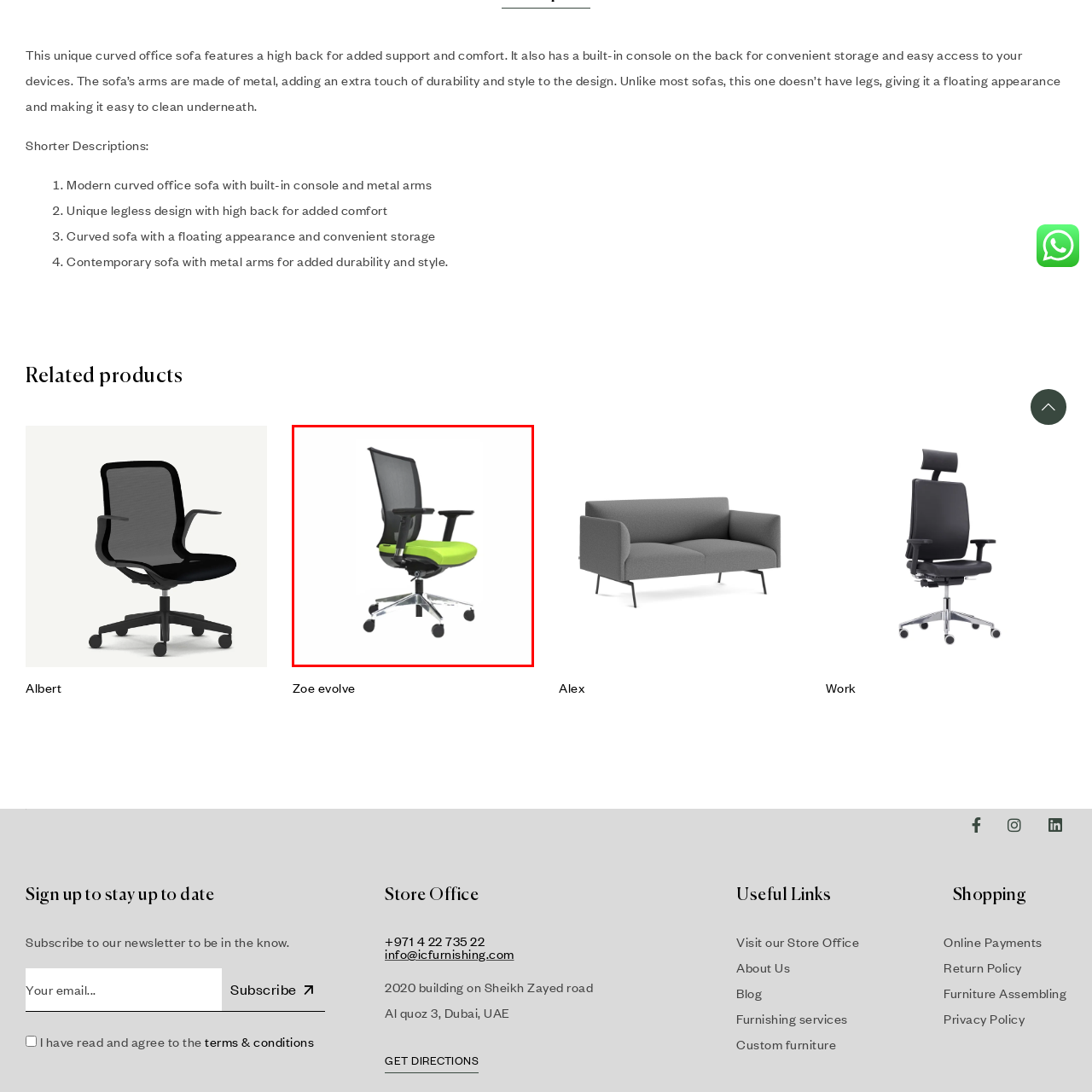What material is the backrest made of?
Direct your attention to the area of the image outlined in red and provide a detailed response based on the visual information available.

The caption describes the backrest as sleek black mesh, which promotes breathability during long hours of use.